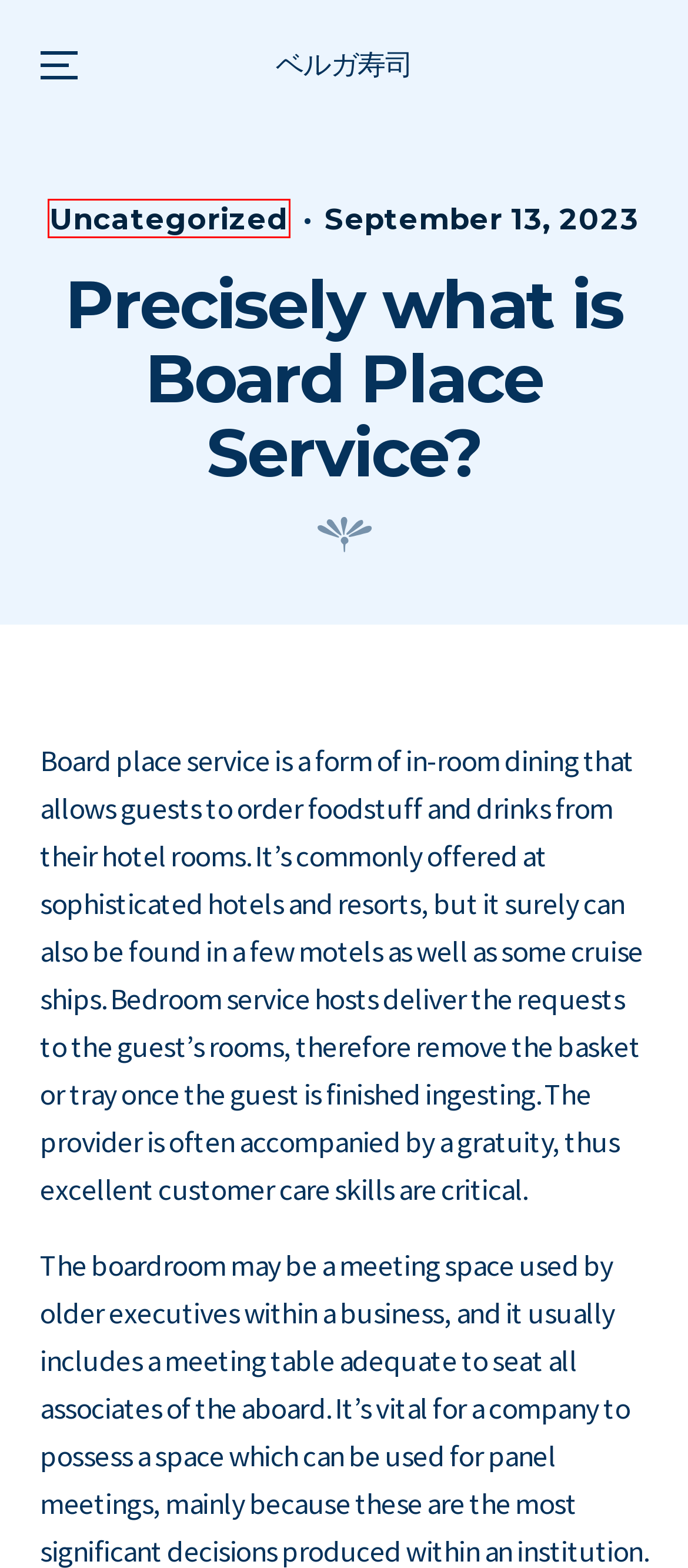Assess the screenshot of a webpage with a red bounding box and determine which webpage description most accurately matches the new page after clicking the element within the red box. Here are the options:
A. boardroomnation.com - Best Remote Board Room
B. Berga Sushi – Täby Park
C. Uncategorized Archives -
D. Berga Sushi – Rallarvagen
E. Home Page -
F. Berga Sushi – Bergavägen
G. How to Choose a Data Place USA -
H. Making a Aboard Portal Costing Comparison -

C